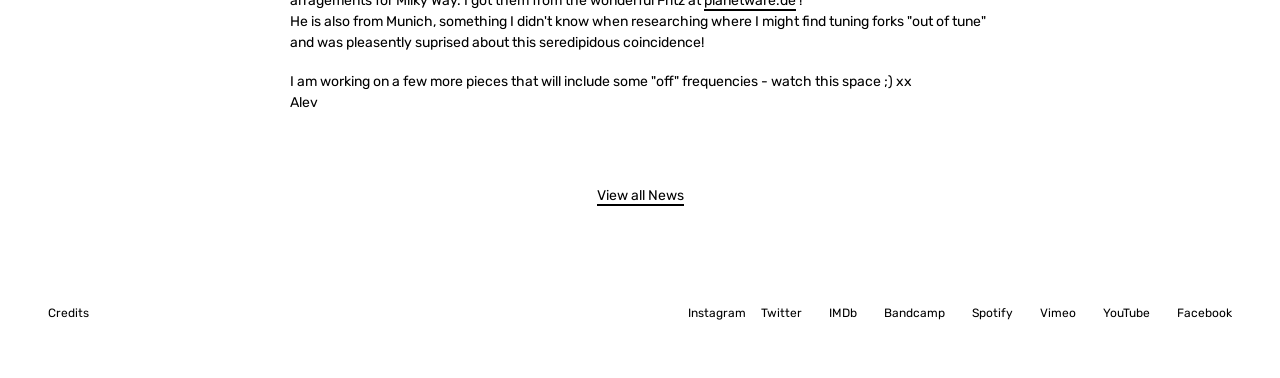Please find the bounding box coordinates of the element that needs to be clicked to perform the following instruction: "Click the Post Comment button". The bounding box coordinates should be four float numbers between 0 and 1, represented as [left, top, right, bottom].

None